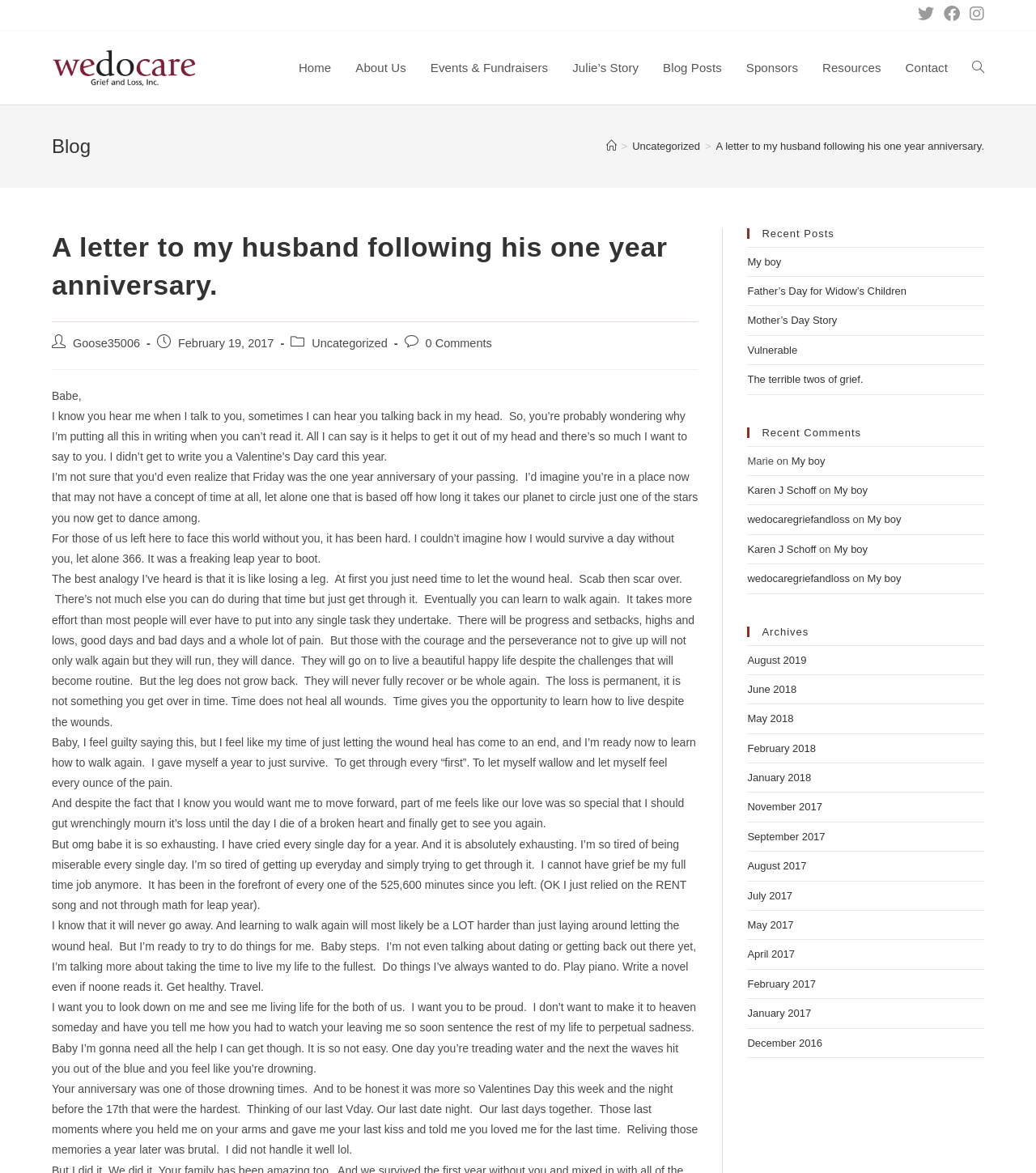How many recent posts are listed in the sidebar?
Look at the image and answer with only one word or phrase.

5